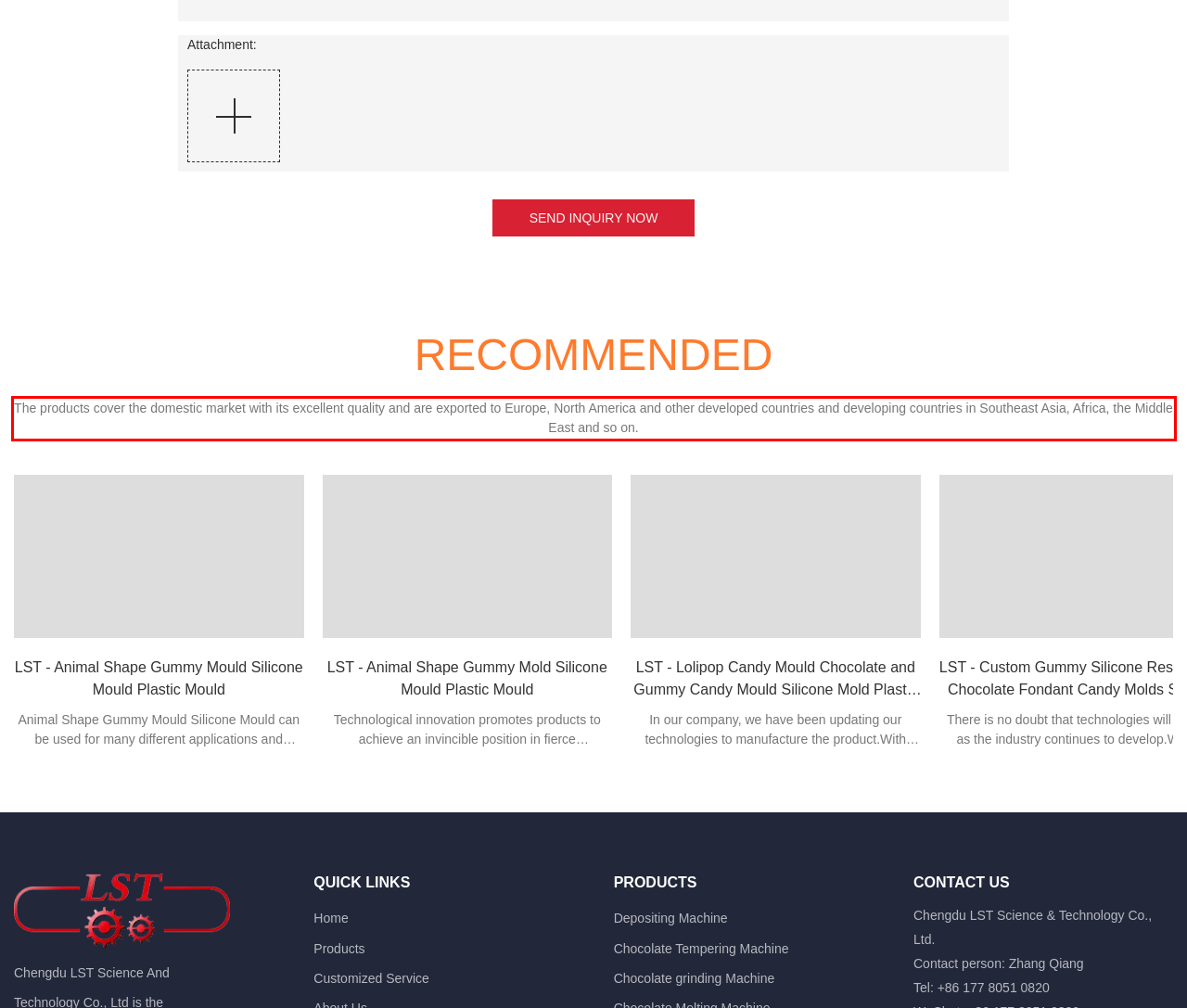Given a screenshot of a webpage, locate the red bounding box and extract the text it encloses.

The products cover the domestic market with its excellent quality and are exported to Europe, North America and other developed countries and developing countries in Southeast Asia, Africa, the Middle East and so on.